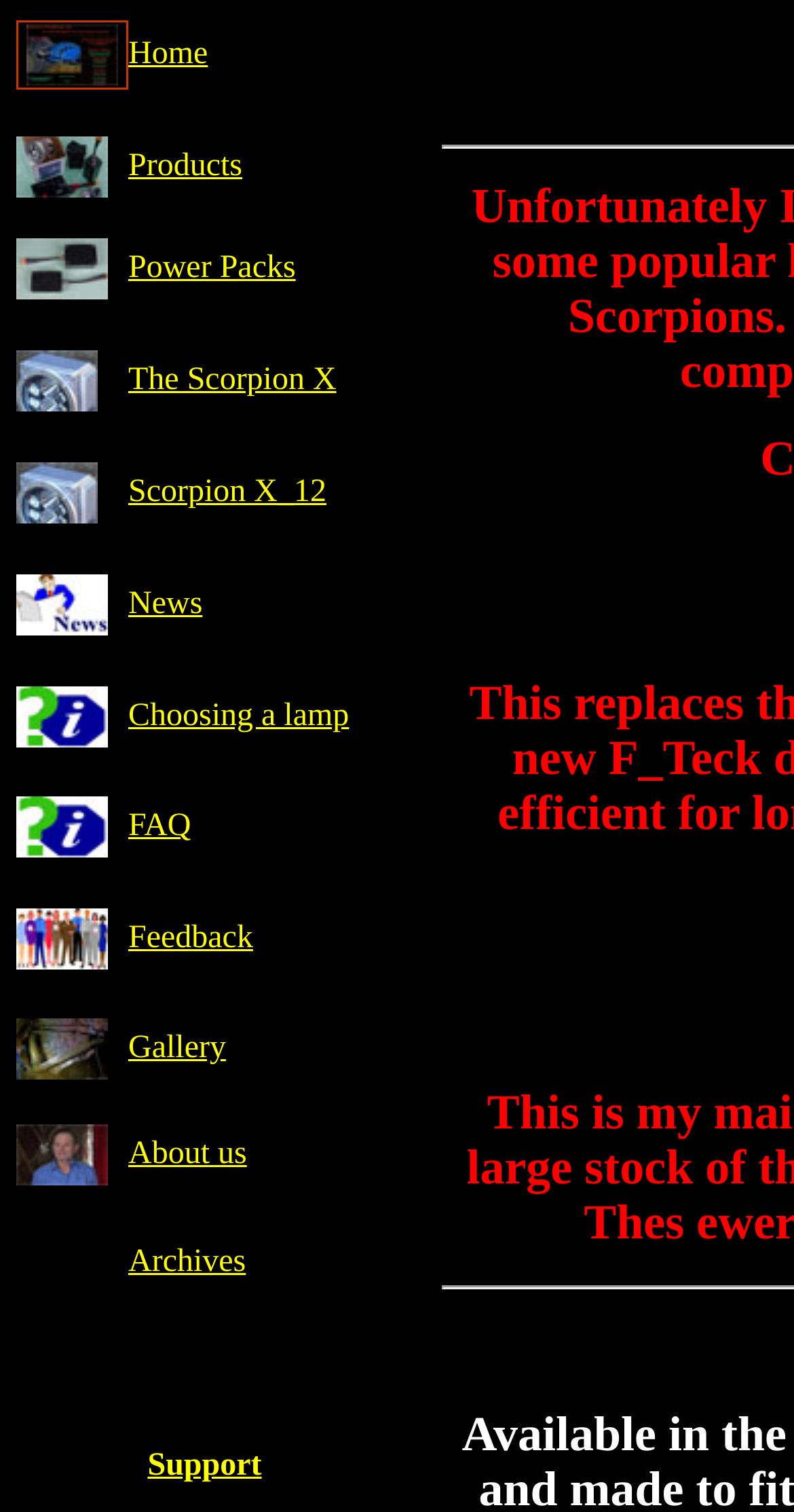Answer the following in one word or a short phrase: 
How many gridcells are on the webpage?

94